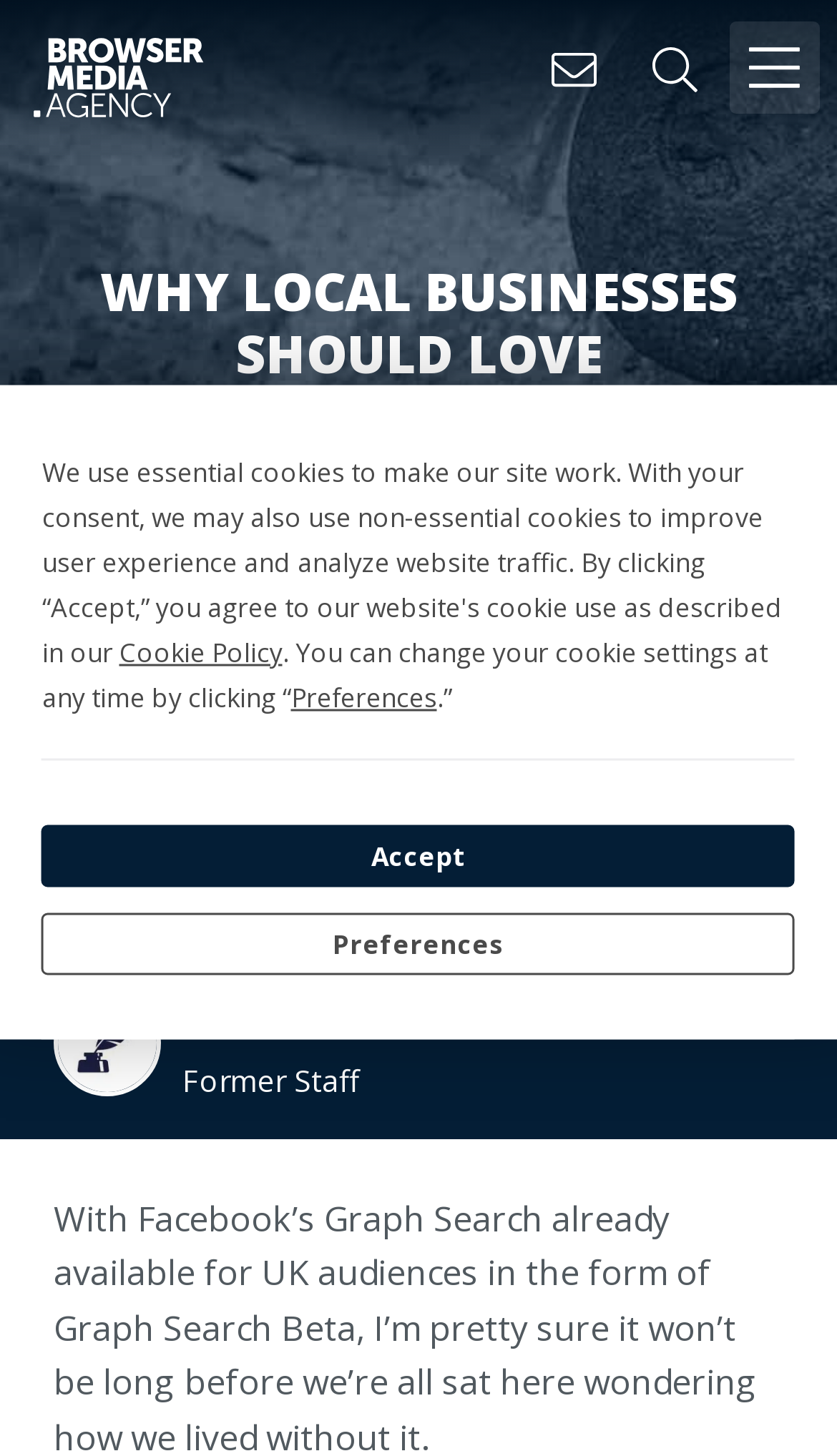Respond to the question below with a single word or phrase:
What is the website's name?

Browser Media